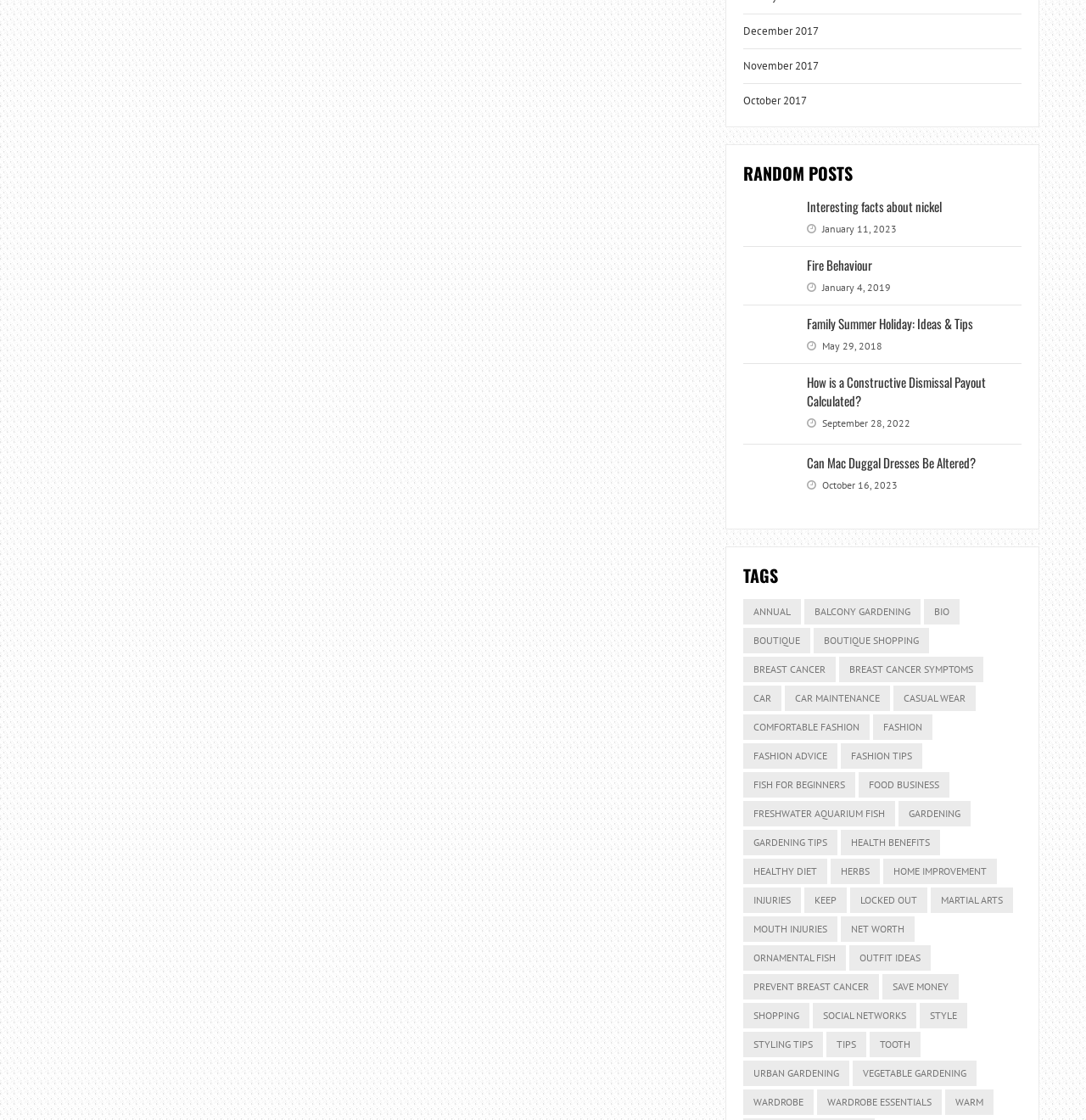What is the category of posts labeled 'RANDOM POSTS'?
Please use the image to deliver a detailed and complete answer.

The category of posts labeled 'RANDOM POSTS' appears to be a collection of various topics, including 'Interesting facts about nickel', 'Fire Behaviour', 'Family Summer Holiday: Ideas & Tips', and others, which do not seem to be related to a specific theme or category.